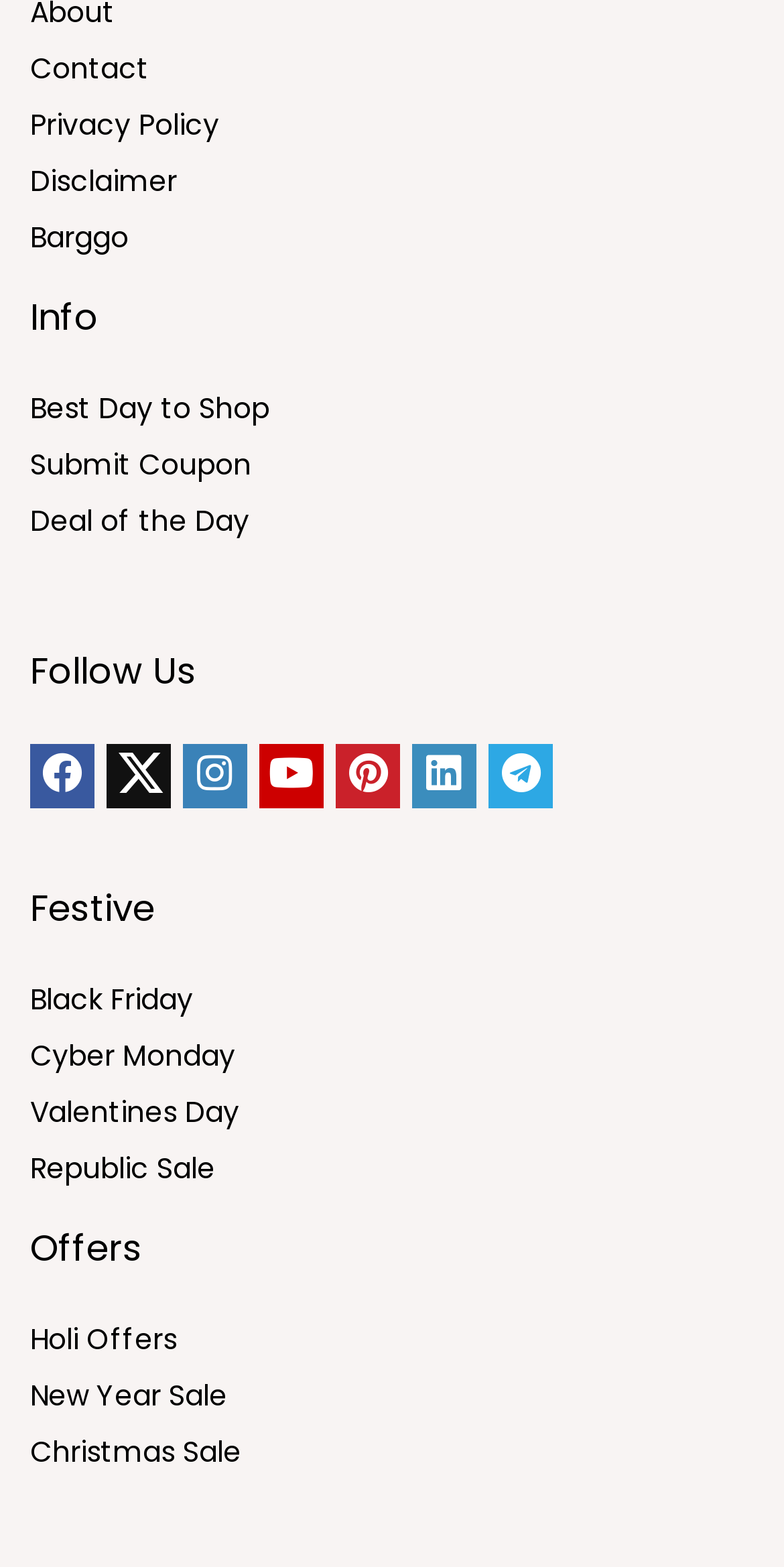What is the purpose of the 'Submit Coupon' link?
Please respond to the question with a detailed and informative answer.

The 'Submit Coupon' link is likely used to submit a coupon or a promo code to avail a discount or an offer, which is a common feature on e-commerce or deal-based websites.